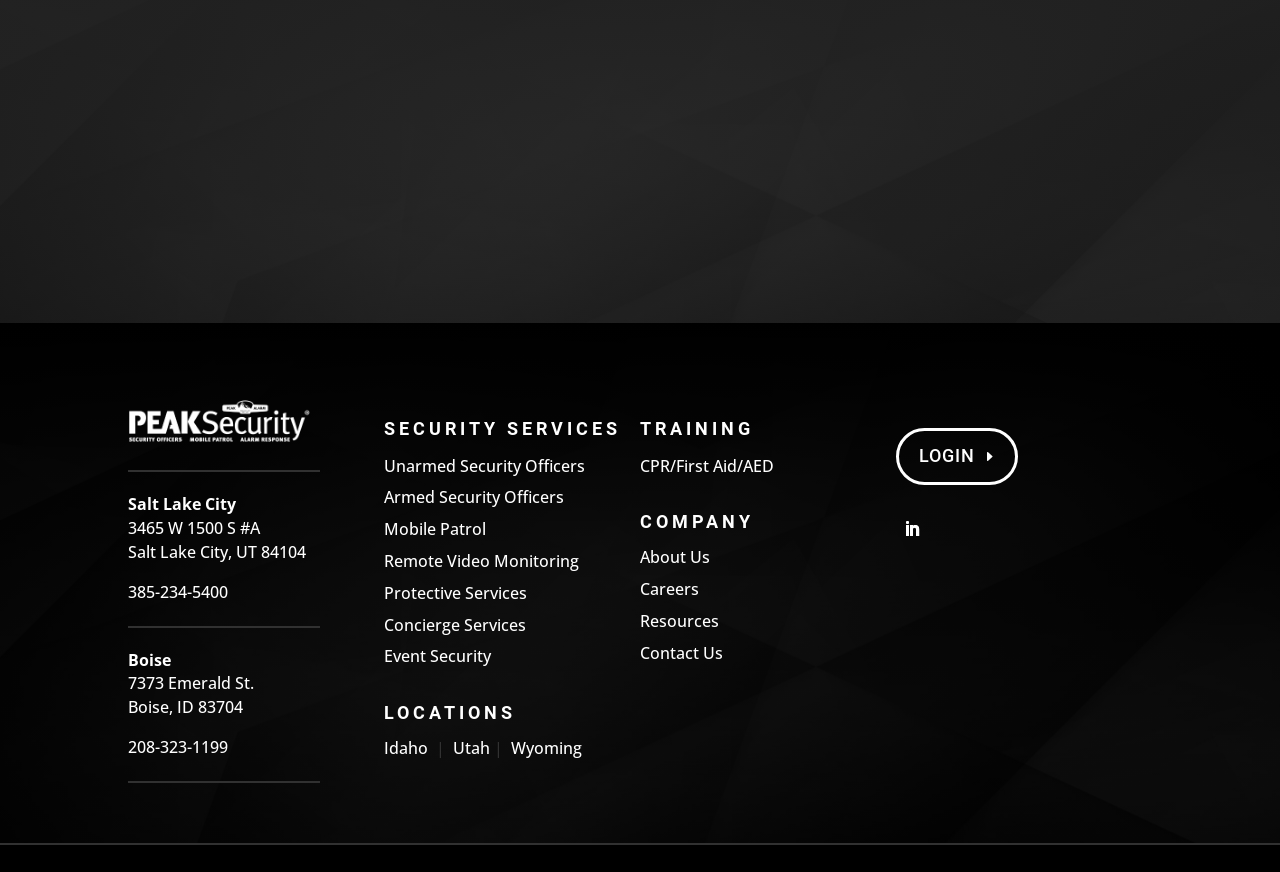What is the purpose of the 'READ MORE' links?
Examine the screenshot and reply with a single word or phrase.

To read more reviews